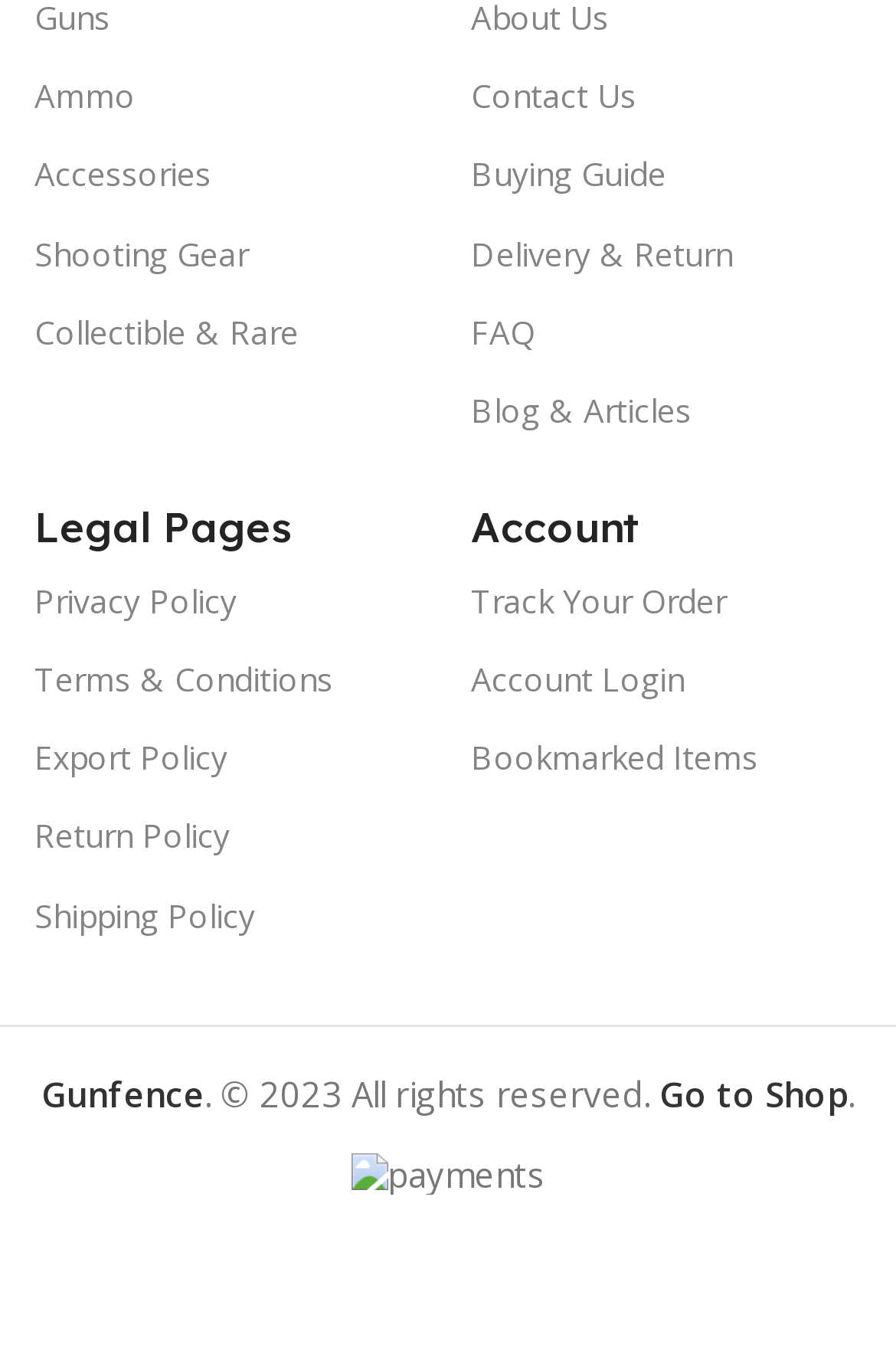Can you pinpoint the bounding box coordinates for the clickable element required for this instruction: "Track Your Order"? The coordinates should be four float numbers between 0 and 1, i.e., [left, top, right, bottom].

[0.526, 0.412, 0.962, 0.469]